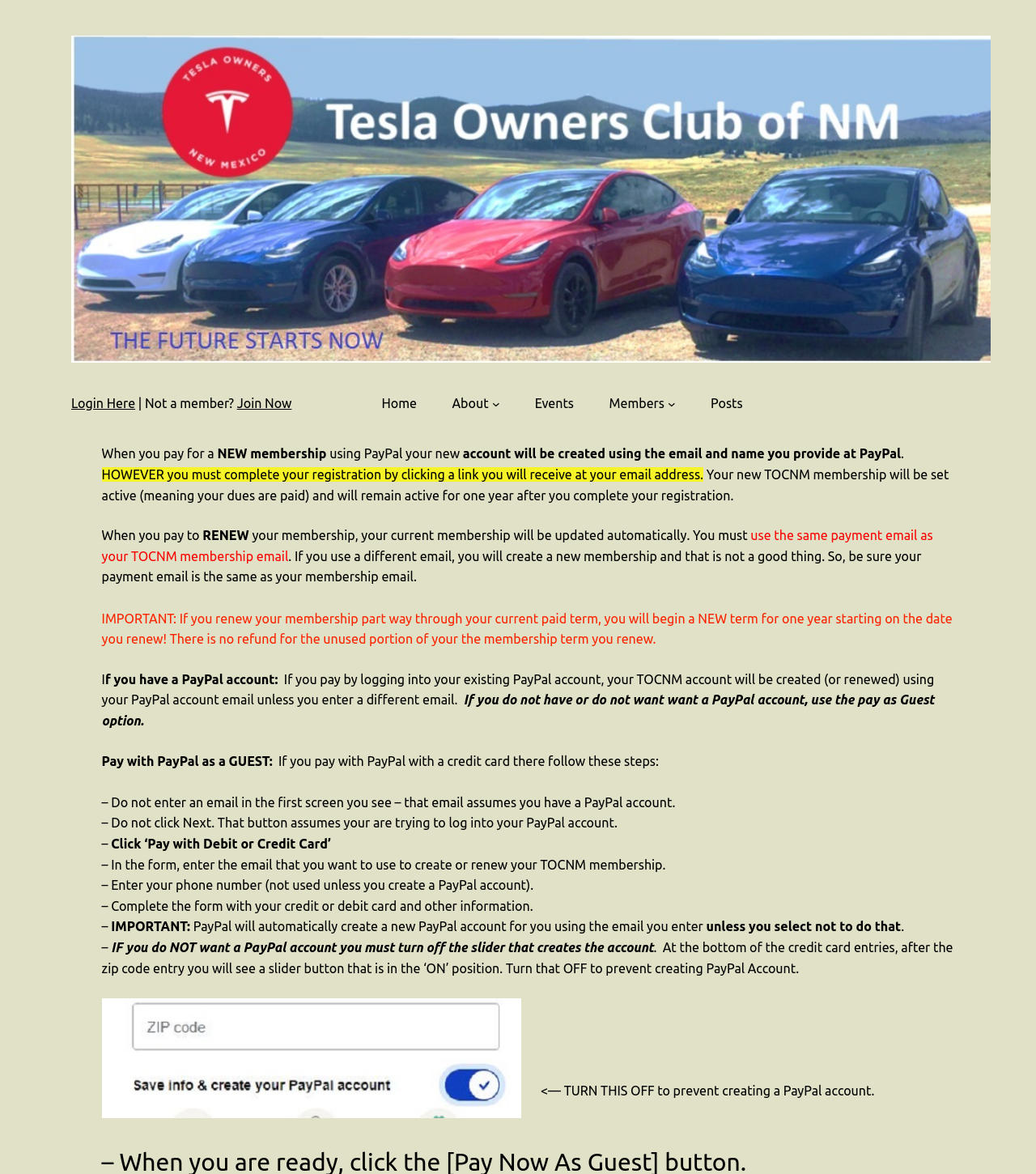Summarize the webpage comprehensively, mentioning all visible components.

The webpage is titled "PayPal Instructions – TOCNM" and appears to provide guidance on using PayPal for membership payments. At the top of the page, there is a figure element, likely an image, that spans almost the entire width of the page. Below this, there is a link to "Login Here" and a text element stating "Not a member?" with a "Join Now" link adjacent to it.

The main content of the page is divided into sections, with a navigation menu at the top featuring links to "Home", "About", "Events", "Members", and "Posts". The "About" and "Members" links have submenu buttons next to them.

The first section of the main content explains that when paying for a new membership using PayPal, a new account will be created using the email and name provided at PayPal. This section also warns that the user must complete their registration by clicking a link sent to their email address.

The next section explains that when renewing a membership, the current membership will be updated automatically if the same payment email is used. If a different email is used, a new membership will be created.

The page then provides detailed instructions for users with and without PayPal accounts. For users with a PayPal account, it explains that their TOCNM account will be created or renewed using their PayPal account email unless they enter a different email. For users without a PayPal account, it provides step-by-step instructions on how to pay with a credit card as a guest, including not entering an email on the first screen, not clicking "Next", and instead clicking "Pay with Debit or Credit Card".

Throughout the page, there are emphasized sections marked with "" that highlight important information, such as the need to use the same payment email as the TOCNM membership email and the option to turn off the creation of a PayPal account when paying as a guest.

At the bottom of the page, there is another figure element, likely an image, that spans about half the width of the page. This image appears to be related to the instructions on turning off the creation of a PayPal account when paying as a guest.